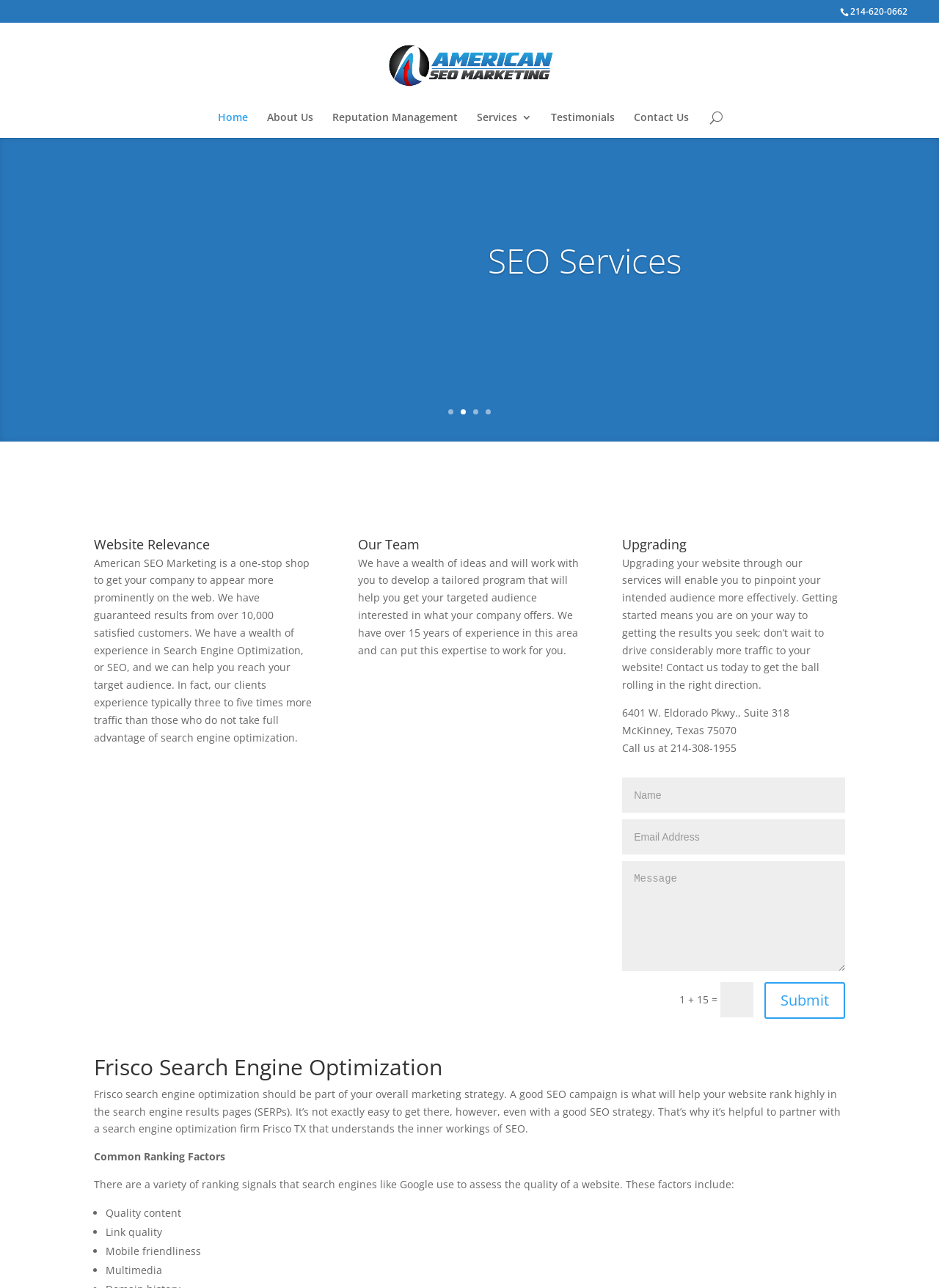What is the phone number of the company?
Based on the image, answer the question with a single word or brief phrase.

214-620-0662